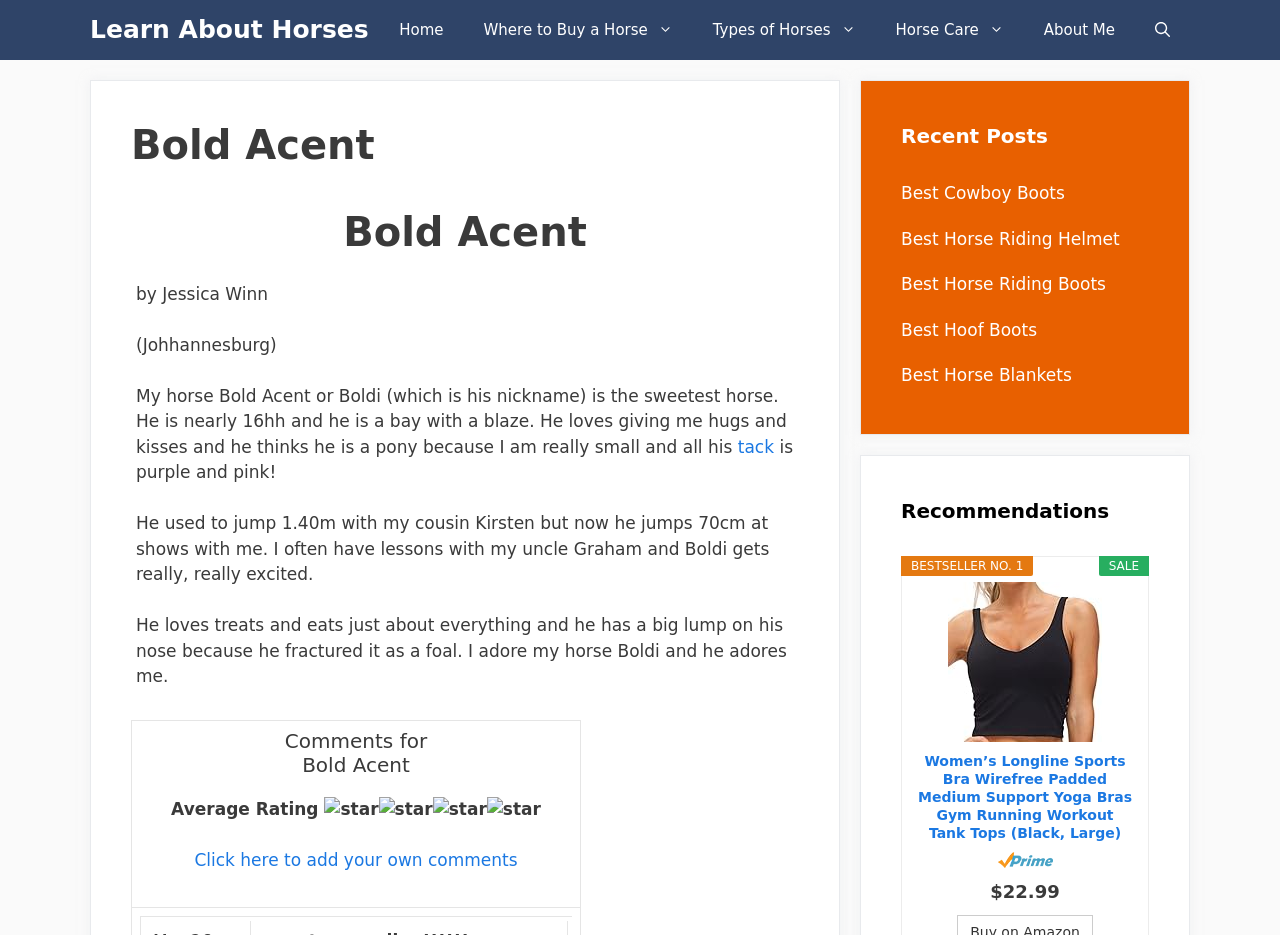Given the content of the image, can you provide a detailed answer to the question?
What is the name of Jessica's cousin?

The answer can be found in the static text element that says 'He used to jump 1.40m with my cousin Kirsten but now he jumps 70cm at shows with me.'